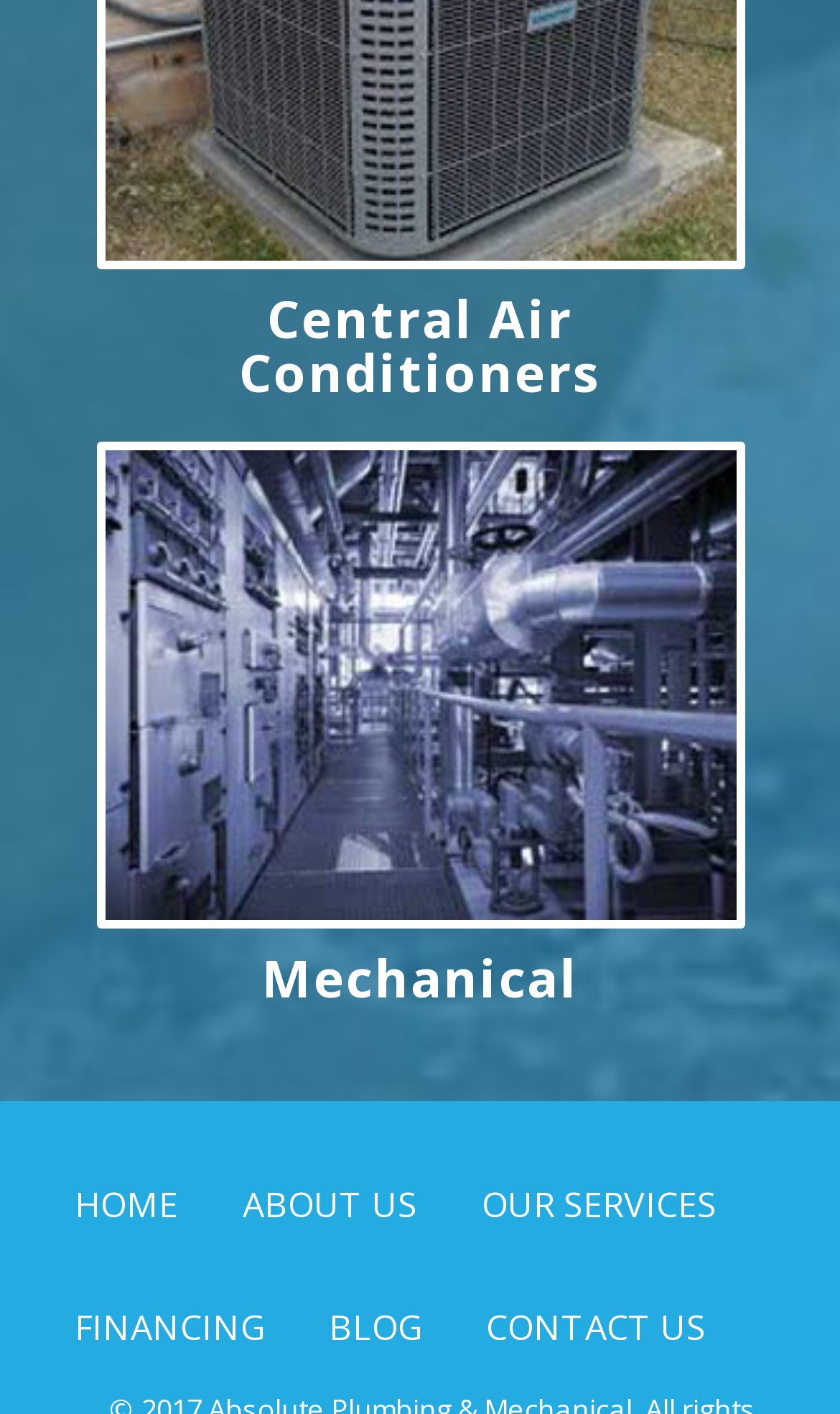Could you specify the bounding box coordinates for the clickable section to complete the following instruction: "go to HOME page"?

[0.088, 0.835, 0.212, 0.868]